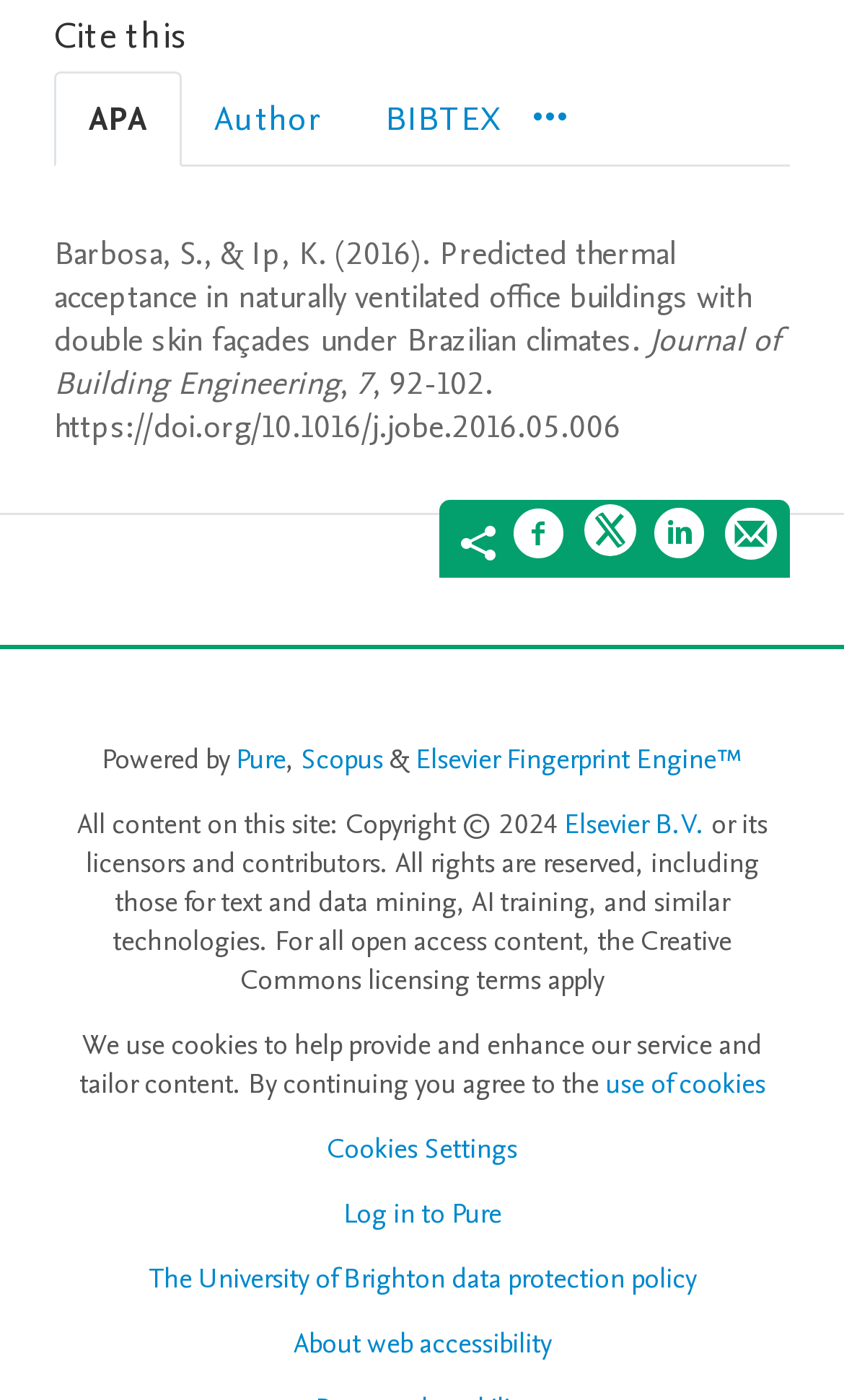Highlight the bounding box coordinates of the element that should be clicked to carry out the following instruction: "Visit the University of Brighton data protection policy". The coordinates must be given as four float numbers ranging from 0 to 1, i.e., [left, top, right, bottom].

[0.176, 0.899, 0.824, 0.927]